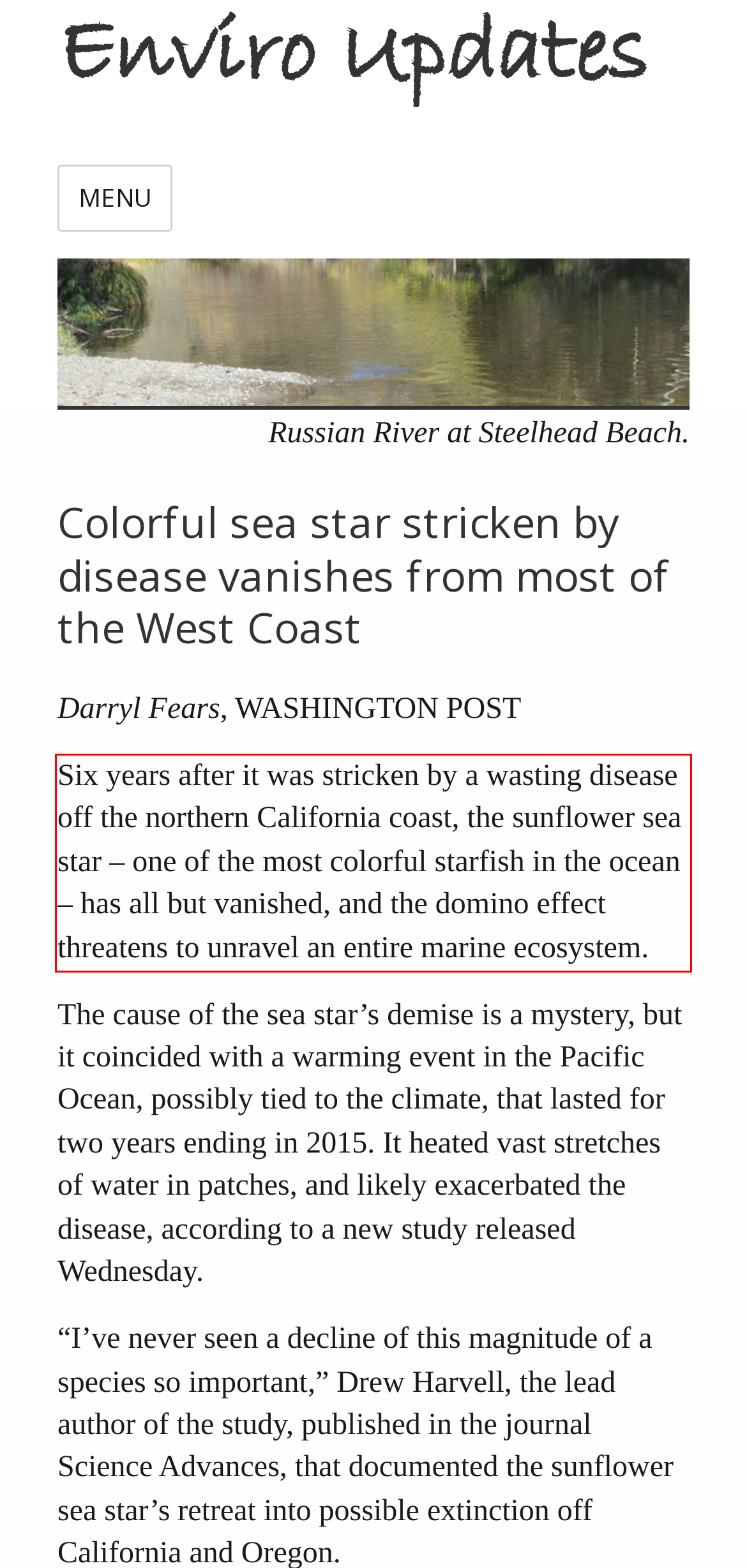Extract and provide the text found inside the red rectangle in the screenshot of the webpage.

Six years after it was stricken by a wasting disease off the northern California coast, the sunflower sea star – one of the most colorful starfish in the ocean – has all but vanished, and the domino effect threatens to unravel an entire marine ecosystem.